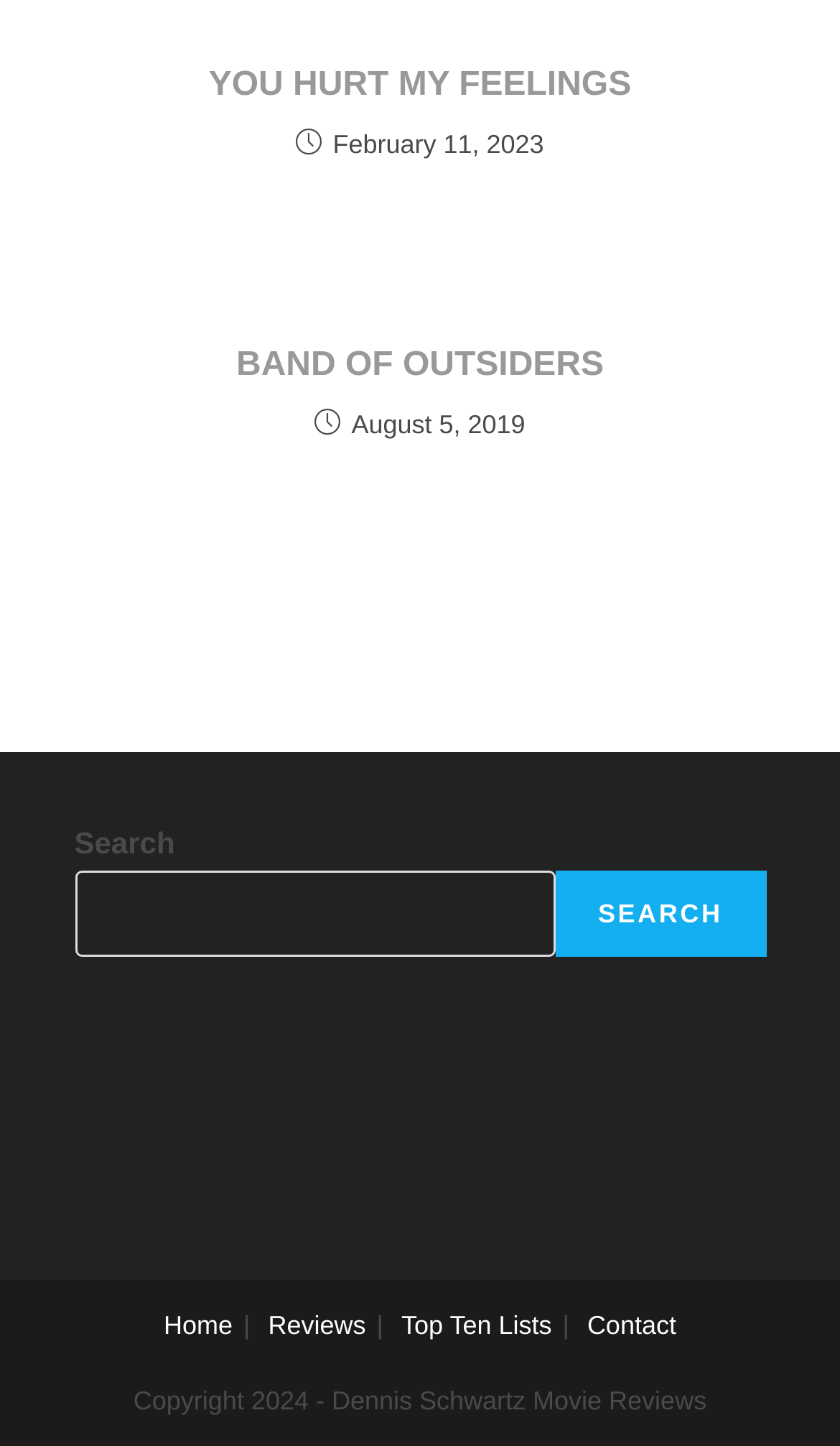From the given element description: "Reviews", find the bounding box for the UI element. Provide the coordinates as four float numbers between 0 and 1, in the order [left, top, right, bottom].

[0.319, 0.906, 0.436, 0.927]